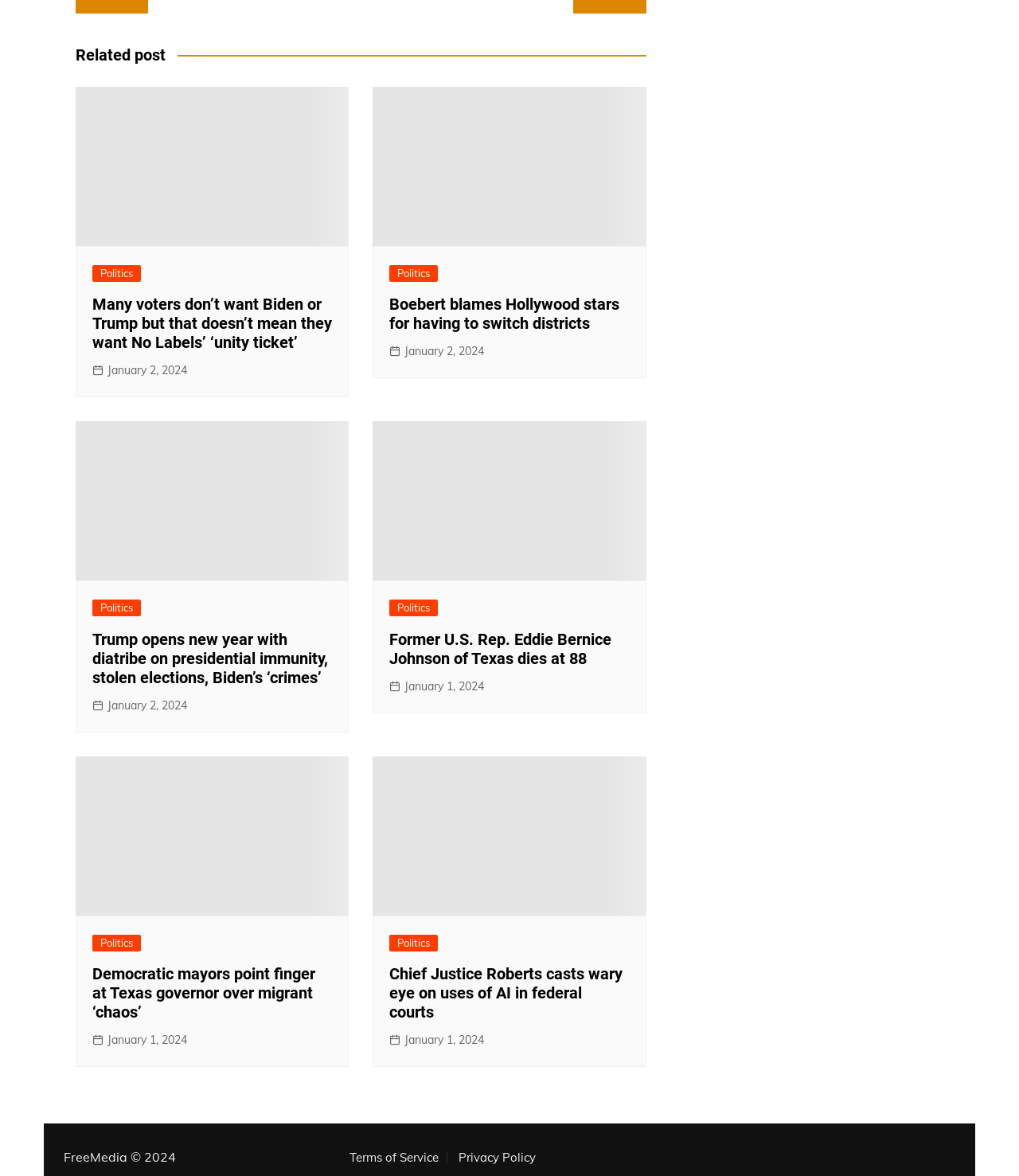Find the bounding box coordinates of the area that needs to be clicked in order to achieve the following instruction: "Click on the 'Politics' link". The coordinates should be specified as four float numbers between 0 and 1, i.e., [left, top, right, bottom].

[0.091, 0.225, 0.138, 0.24]